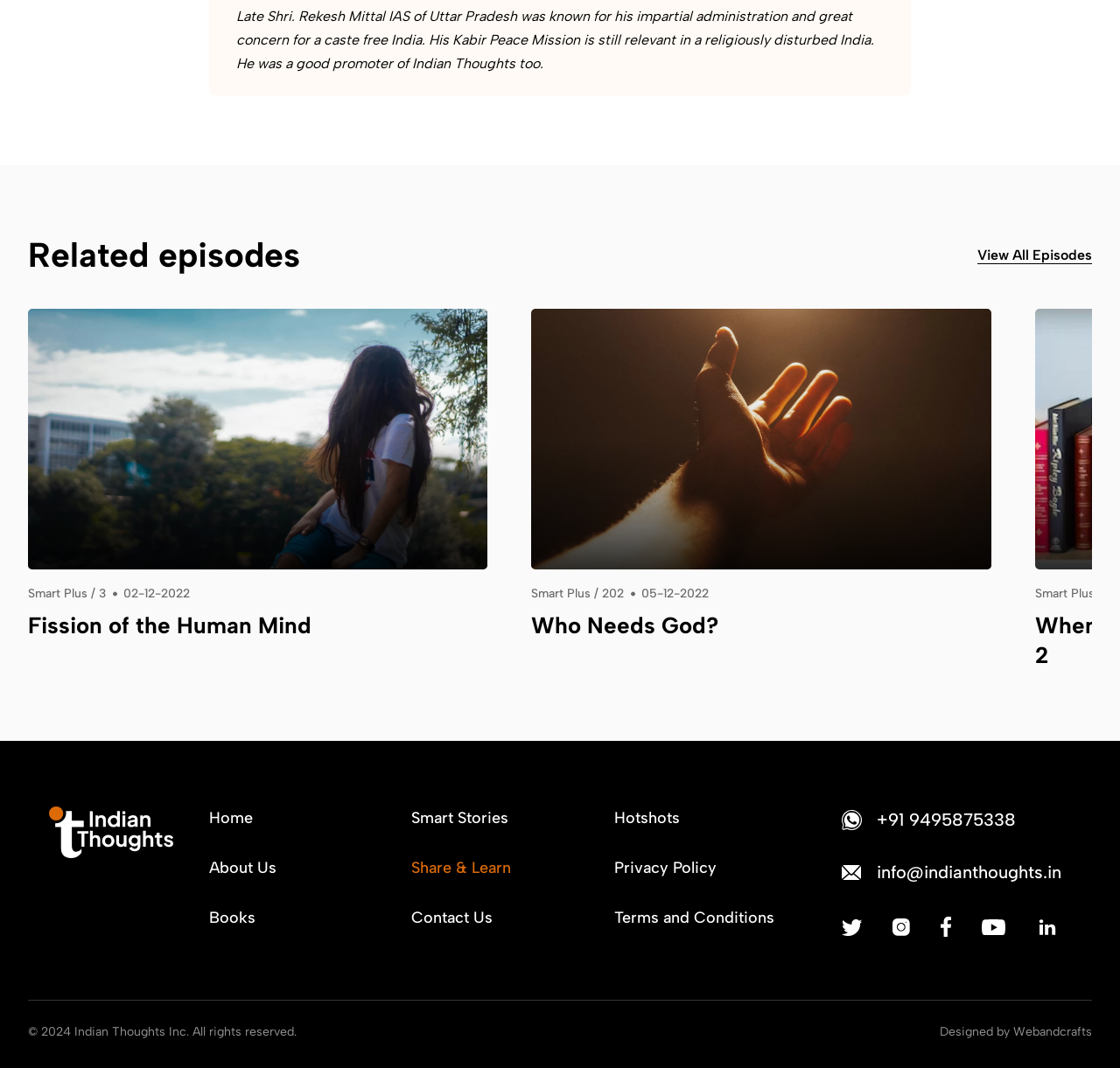Answer the question below with a single word or a brief phrase: 
What is the name of the person mentioned in the first paragraph?

Shri. Rekesh Mittal